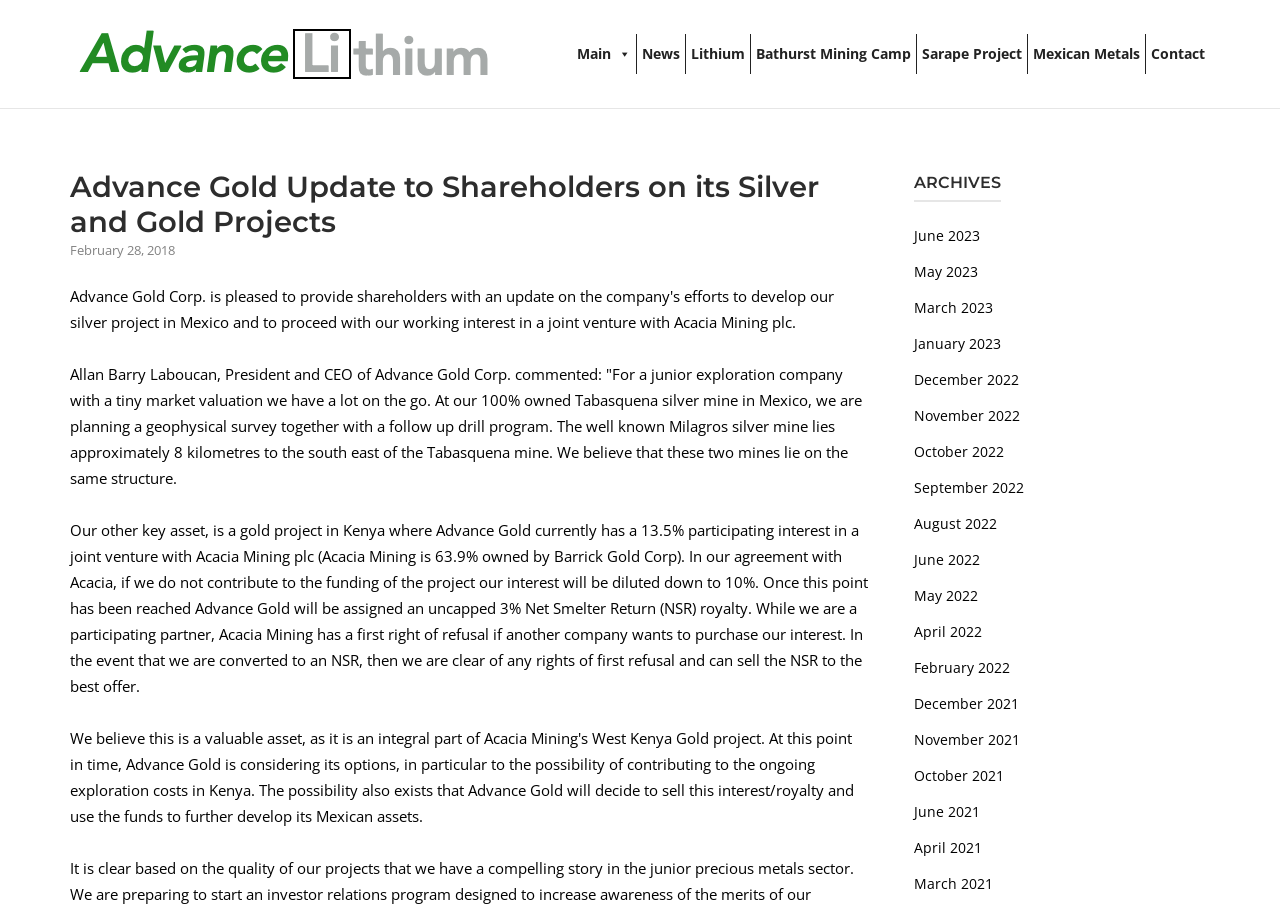Find and extract the text of the primary heading on the webpage.

Advance Gold Update to Shareholders on its Silver and Gold Projects